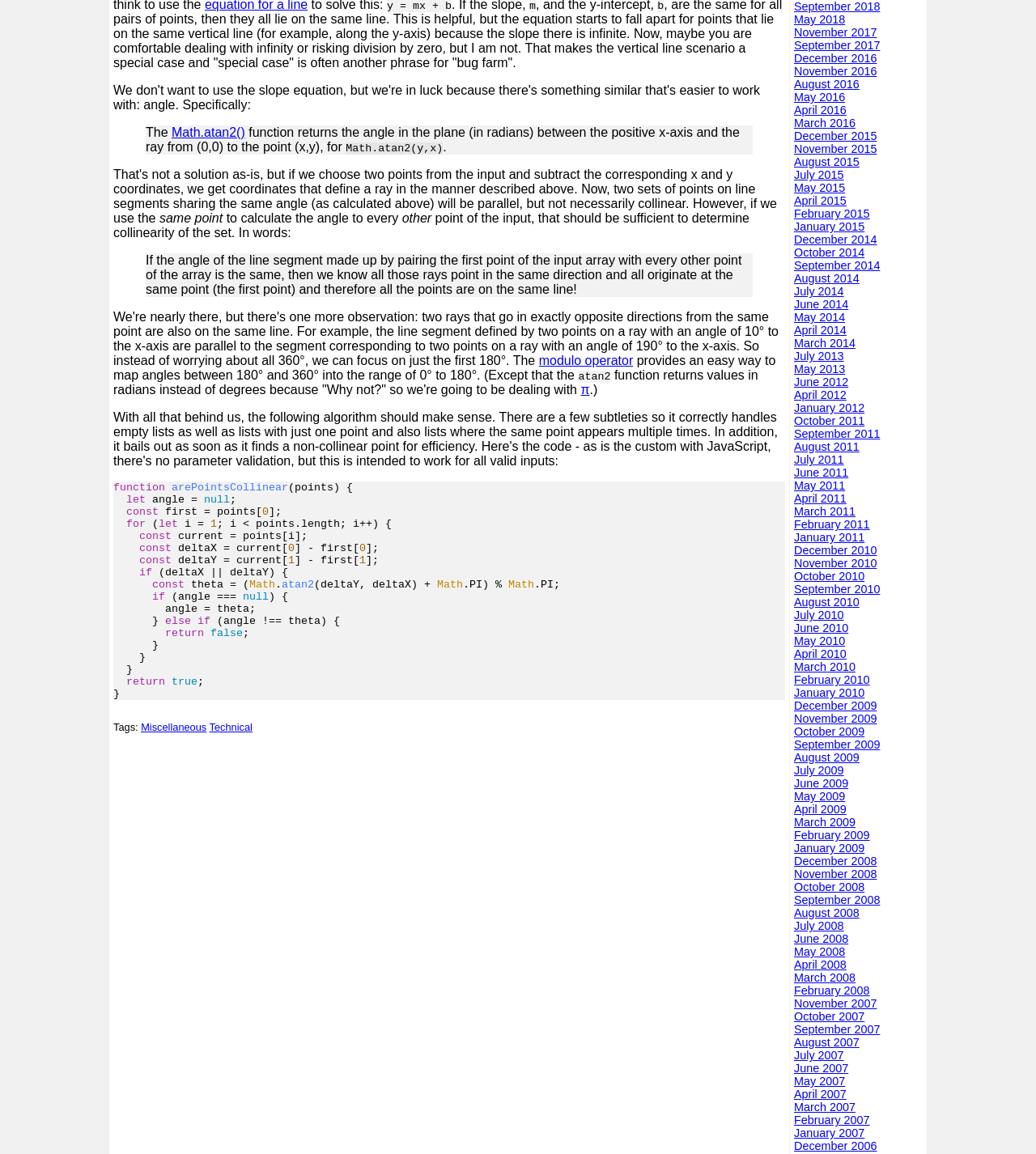Reply to the question with a single word or phrase:
What is the purpose of the modulo operator?

Maps angles between 180° and 360°